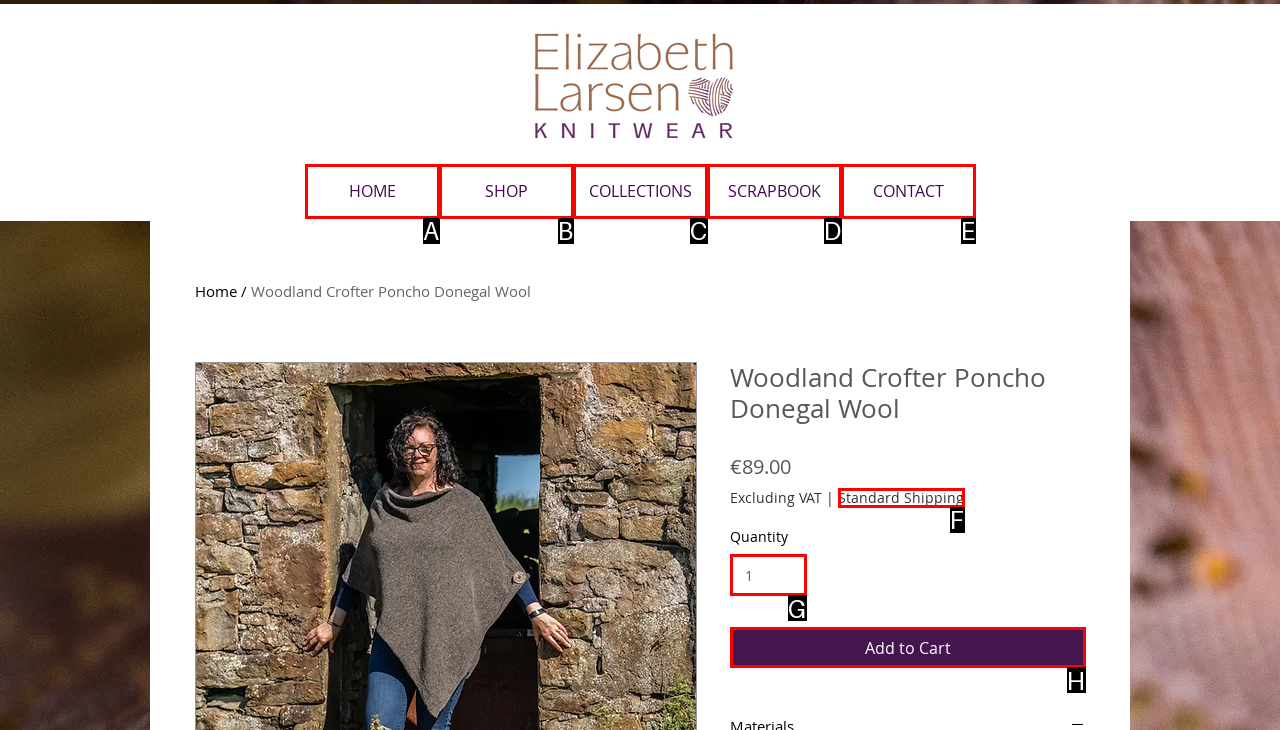Based on the given description: Add to Cart, identify the correct option and provide the corresponding letter from the given choices directly.

H